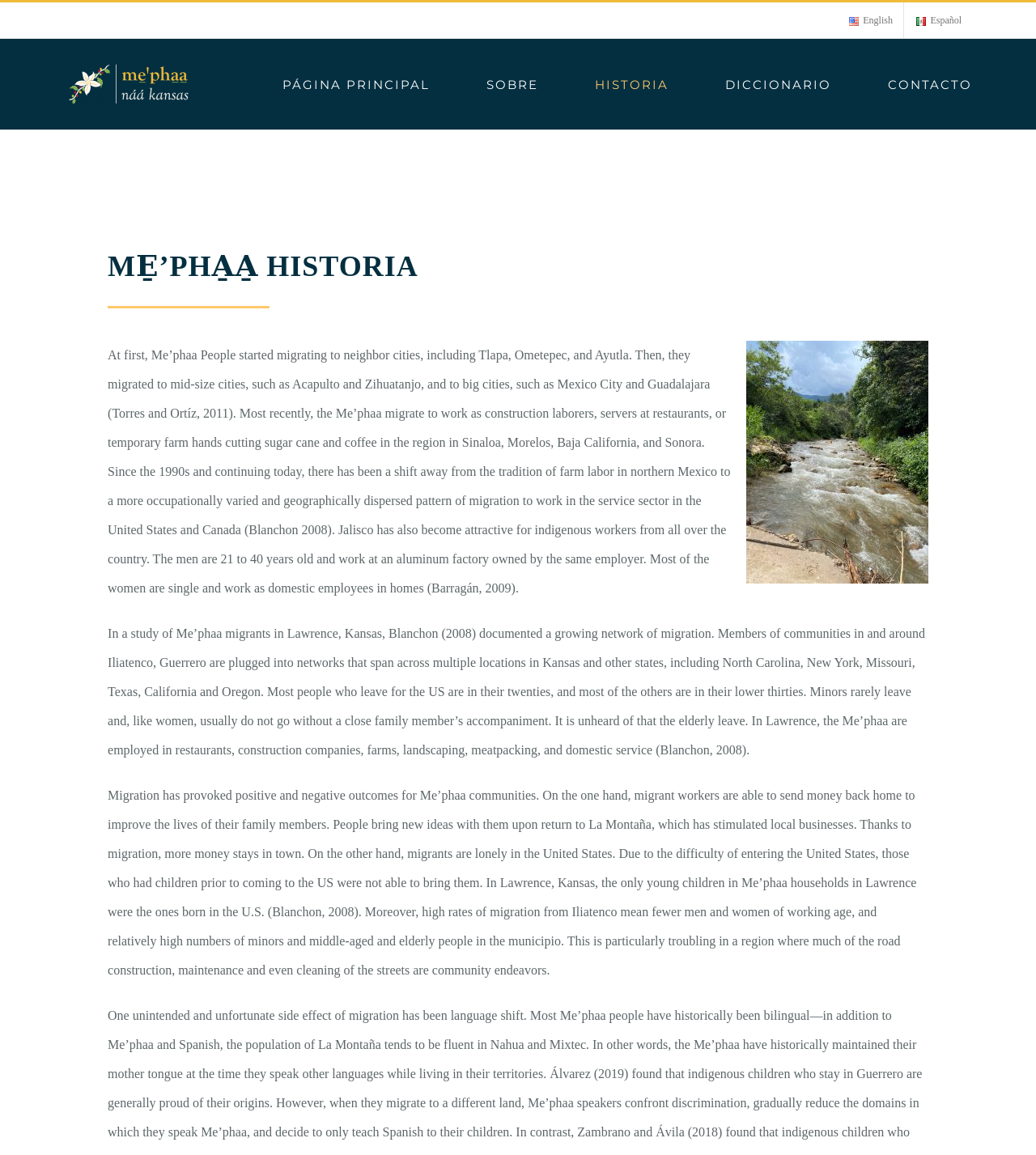What is the name of the logo on the webpage?
Using the image as a reference, give a one-word or short phrase answer.

Me'phaa Náá Kansas Logo